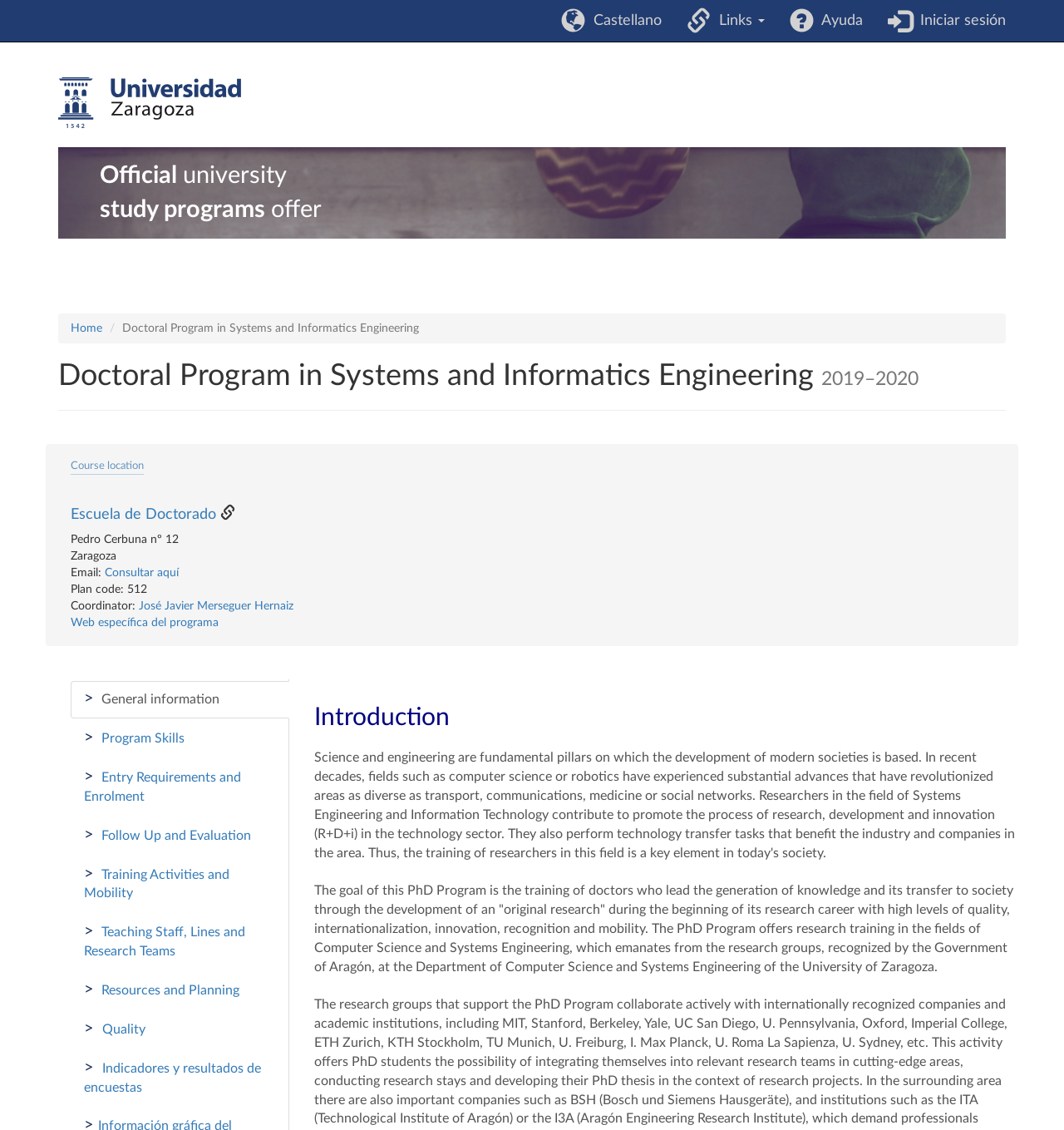What is the goal of the PhD program? From the image, respond with a single word or brief phrase.

To train doctors who lead the generation of knowledge